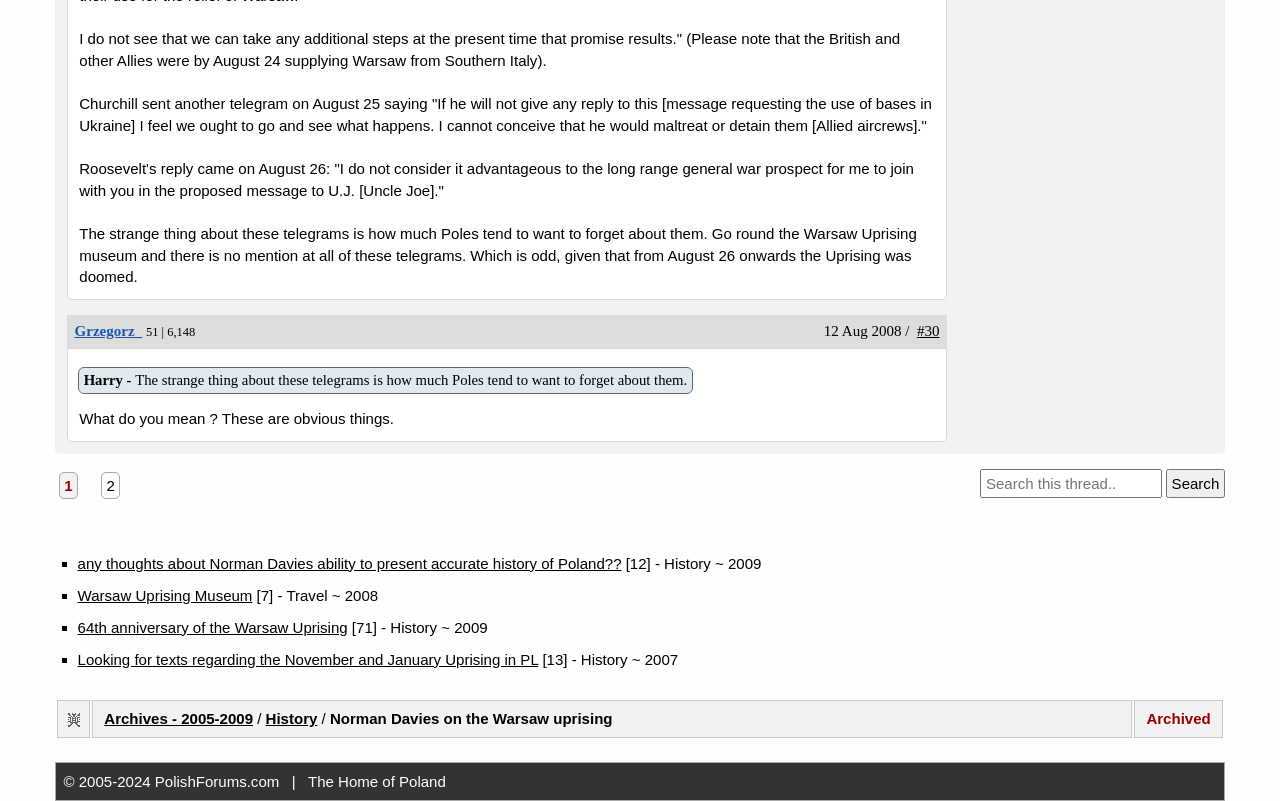Locate the bounding box coordinates of the element that should be clicked to execute the following instruction: "Read post by Harry".

[0.062, 0.459, 0.54, 0.491]